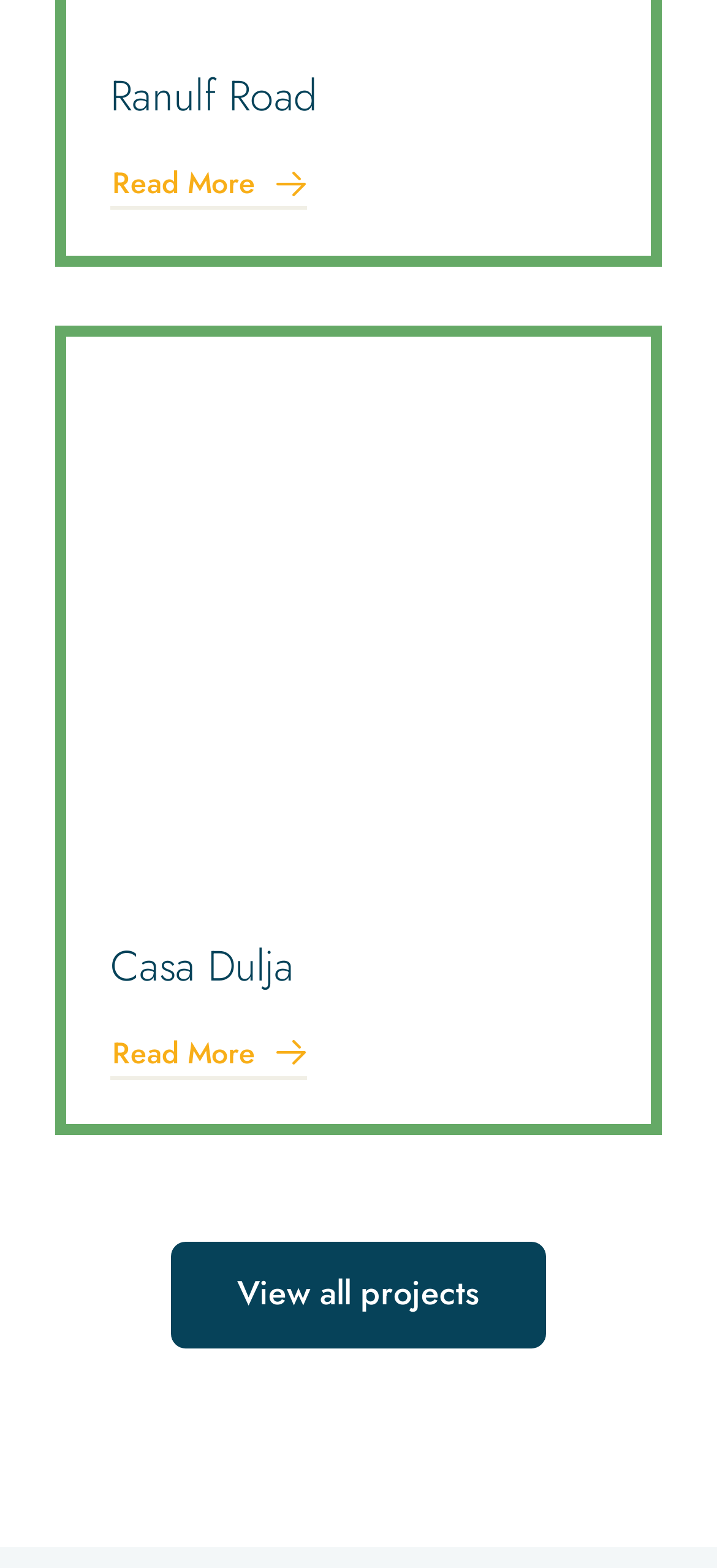Locate the bounding box of the UI element with the following description: "View all projects".

[0.238, 0.792, 0.762, 0.86]